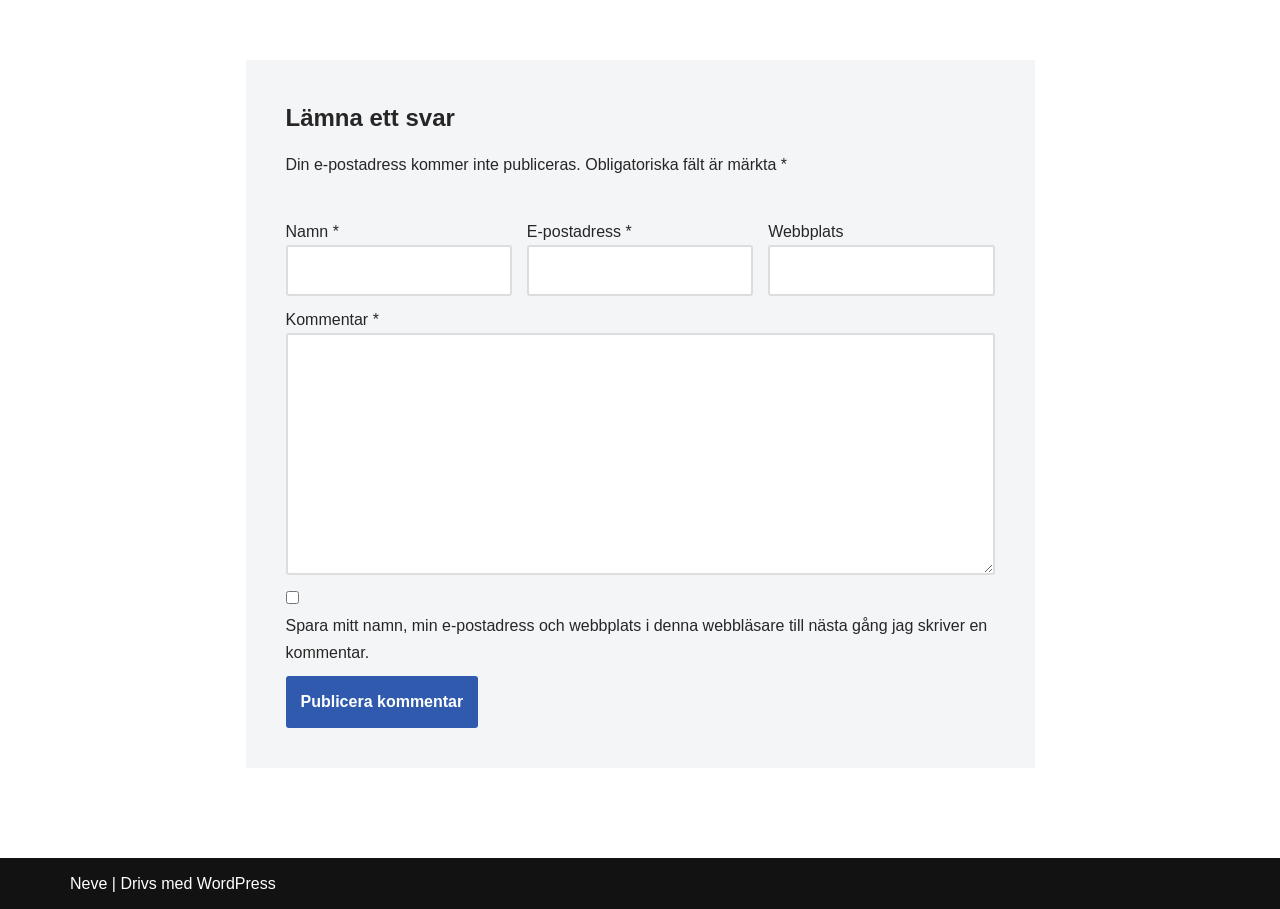Using the information in the image, give a comprehensive answer to the question: 
What is the name of the platform driving this website?

At the bottom of the webpage, there is a link labeled 'WordPress' which suggests that this website is driven by the WordPress platform.